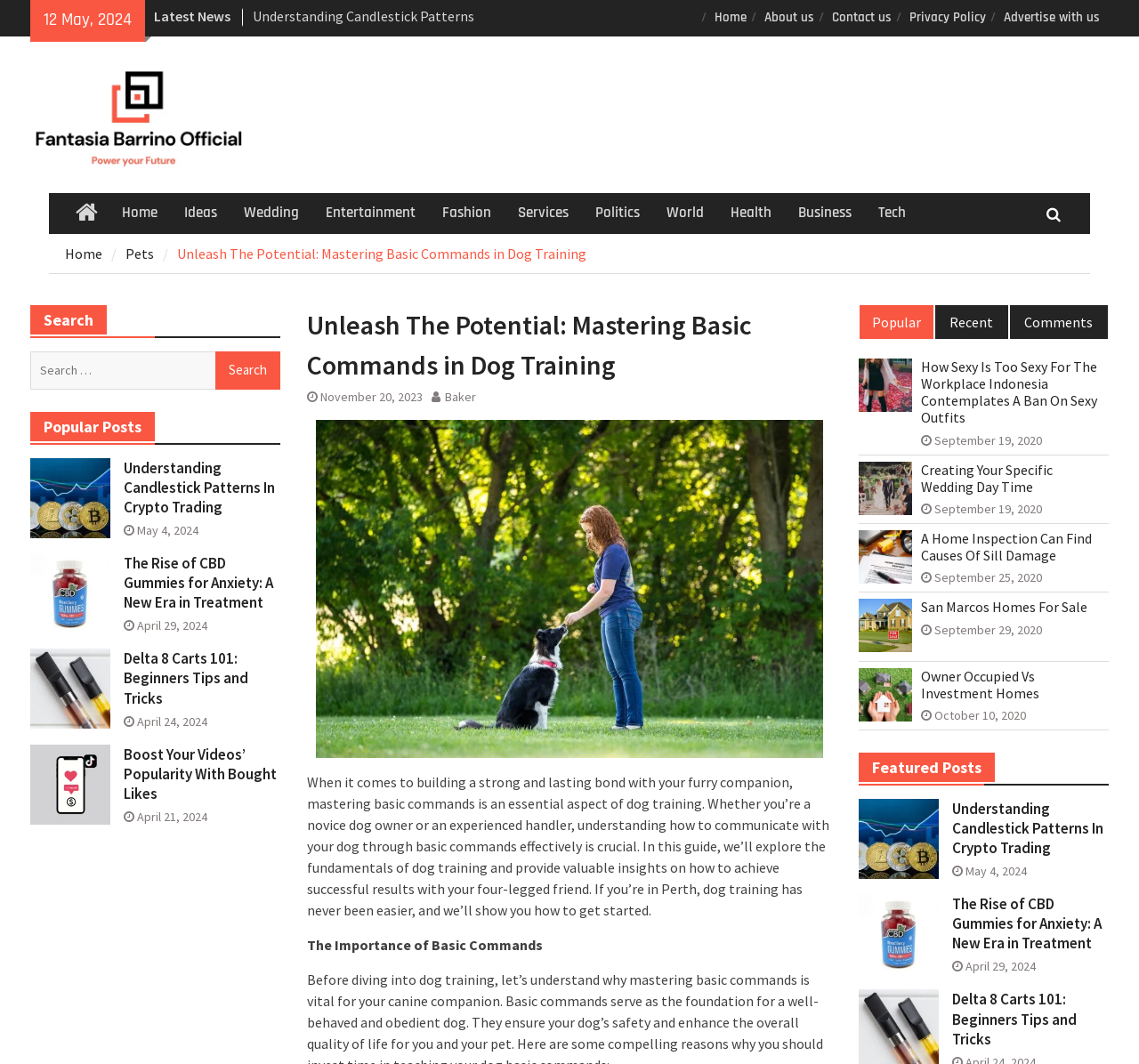Locate the bounding box coordinates of the clickable element to fulfill the following instruction: "Explore the 'Pets' category". Provide the coordinates as four float numbers between 0 and 1 in the format [left, top, right, bottom].

[0.11, 0.23, 0.135, 0.247]